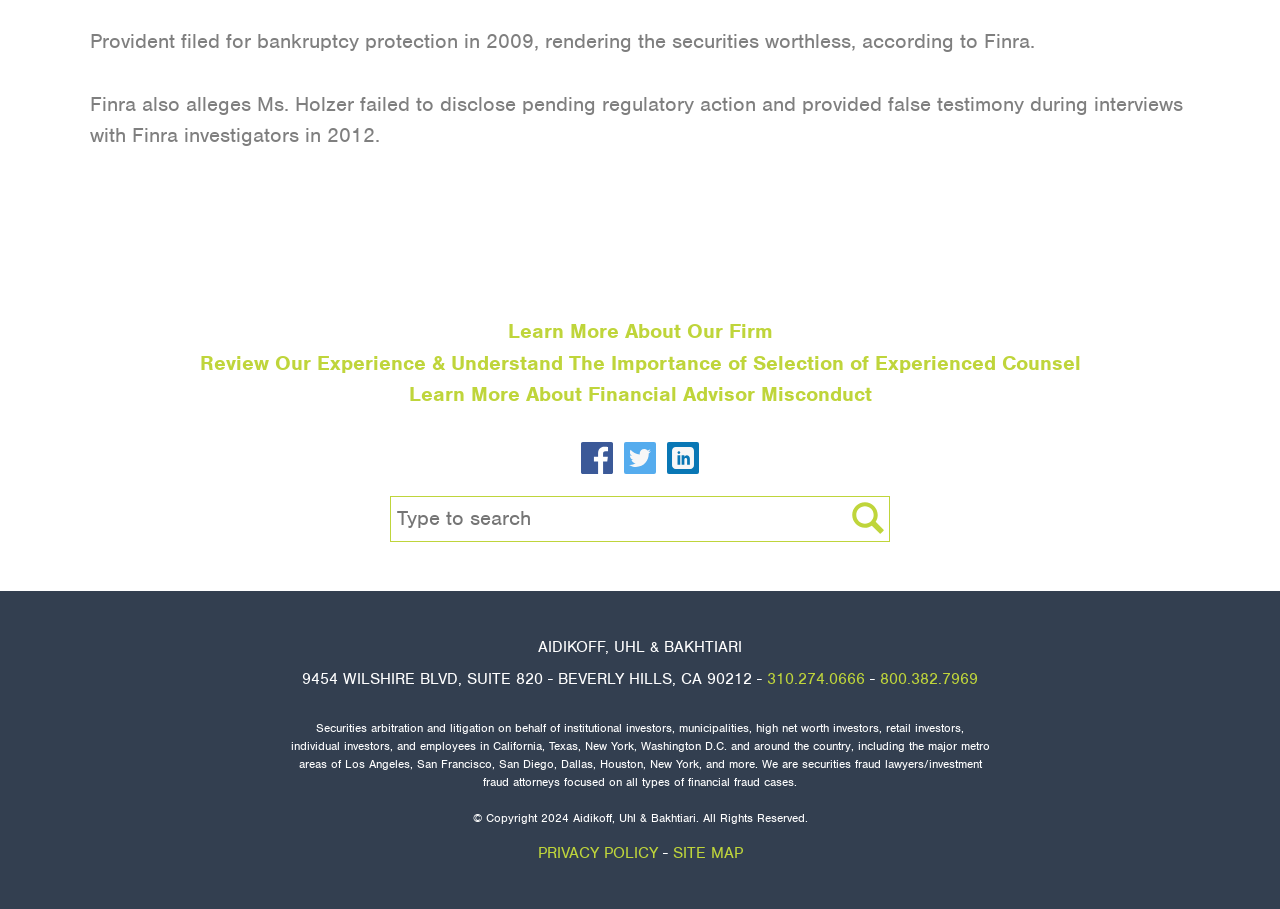Locate the bounding box for the described UI element: "Anti Climb Security Fencing". Ensure the coordinates are four float numbers between 0 and 1, formatted as [left, top, right, bottom].

None